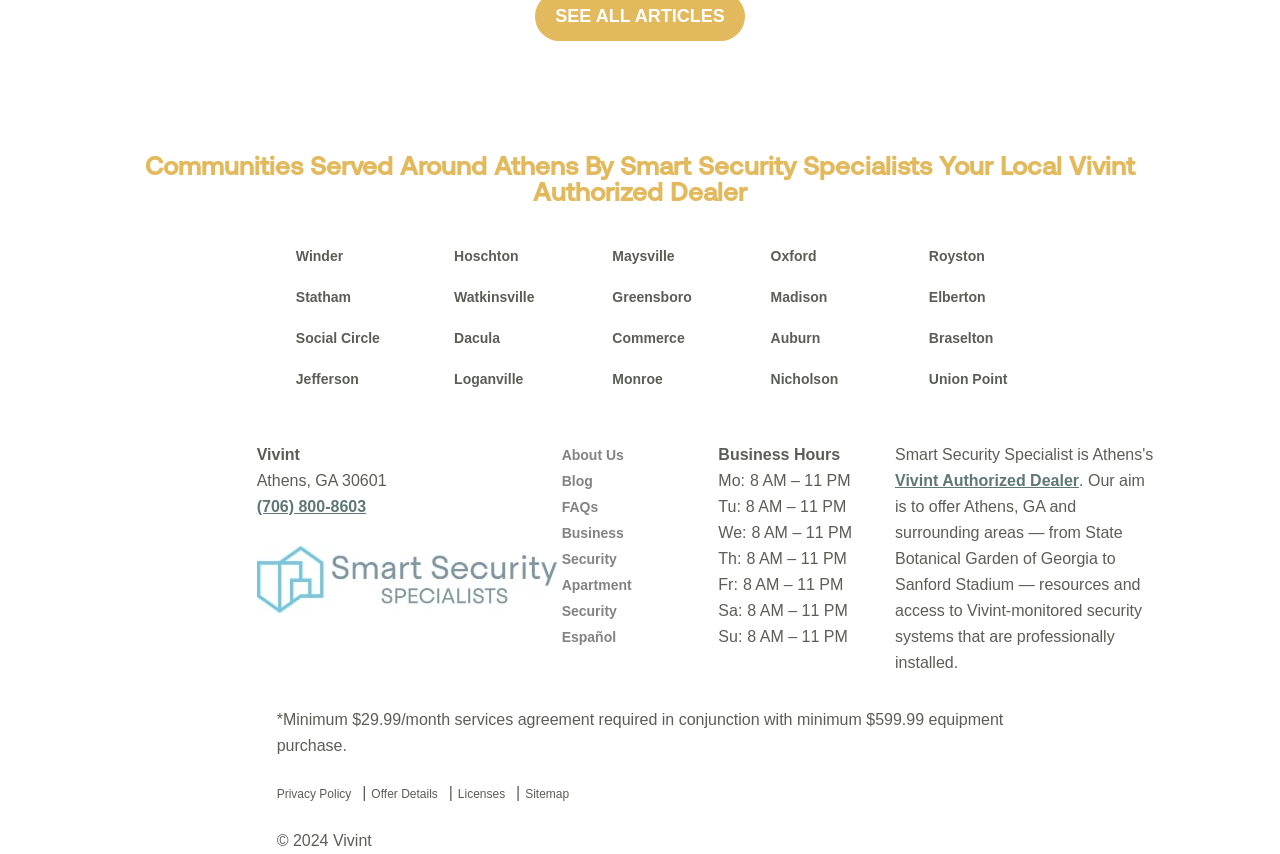What is the copyright year of the webpage?
Using the information from the image, answer the question thoroughly.

I found the copyright information at the bottom of the webpage, which states '© 2024 Vivint'.